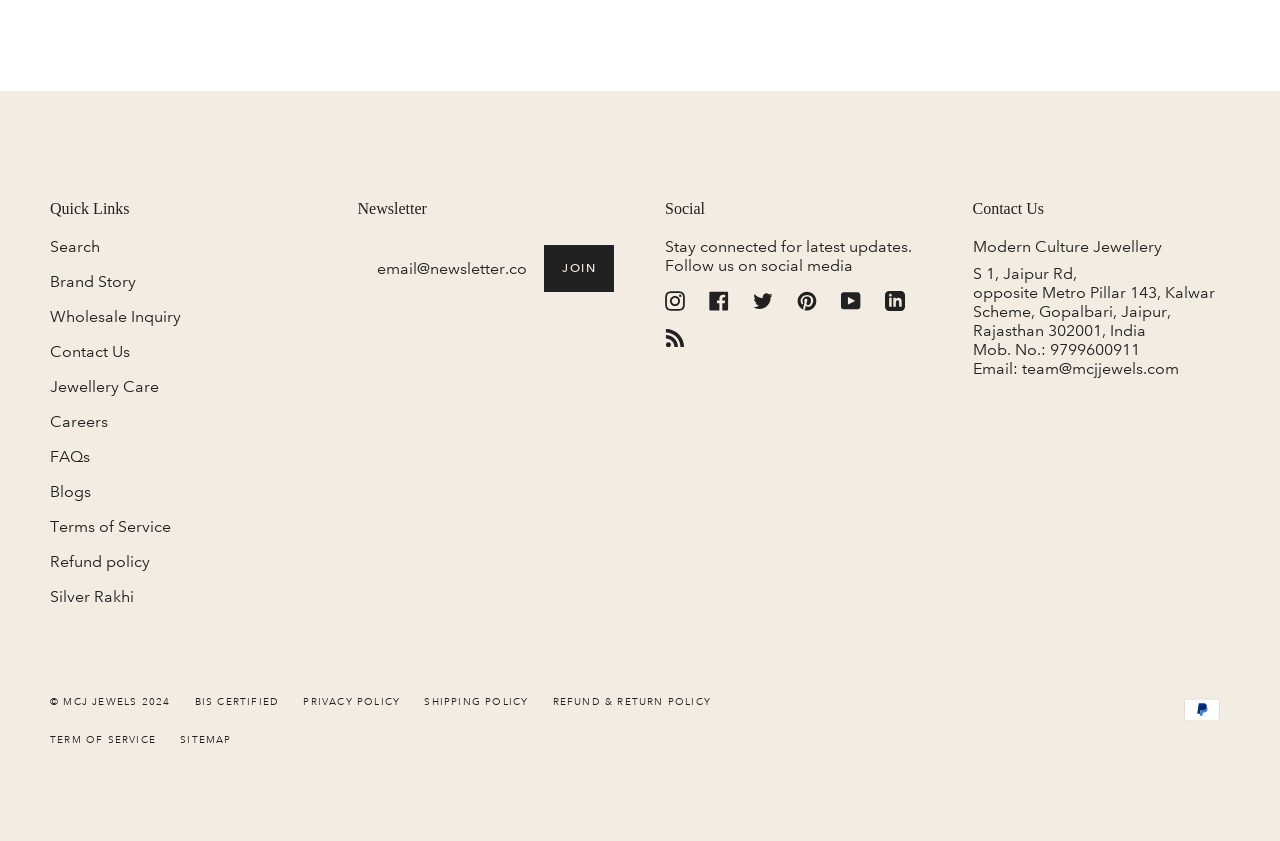Point out the bounding box coordinates of the section to click in order to follow this instruction: "Search the website".

[0.039, 0.281, 0.078, 0.304]